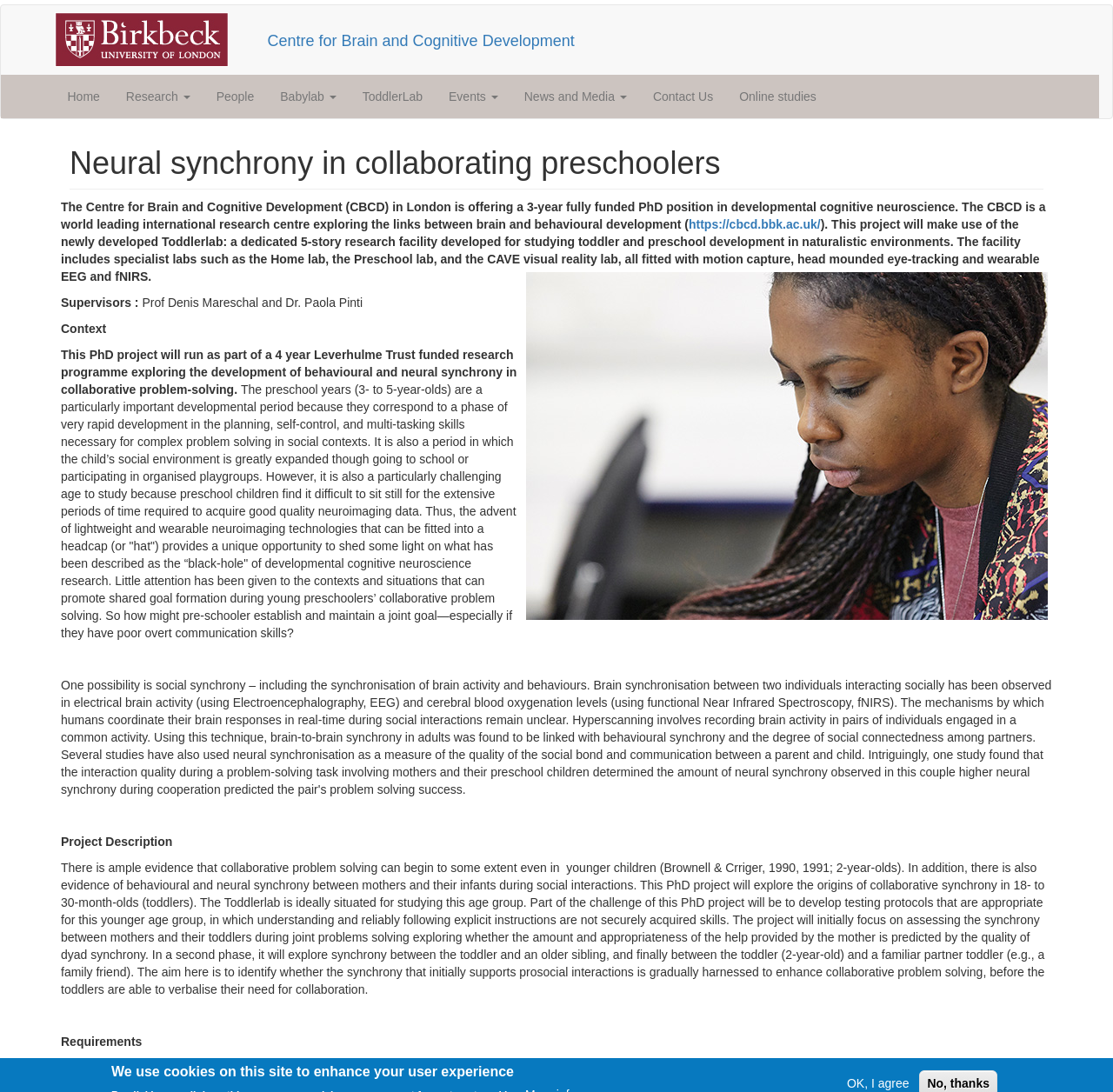Generate an in-depth caption that captures all aspects of the webpage.

This webpage is about a PhD position in developmental cognitive neuroscience at the Centre for Brain and Cognitive Development (CBCD) in London. At the top of the page, there is a link to skip to the main content, followed by a navigation menu with links to the home page, research, people, and other sections. Below the navigation menu, there is a heading that reads "Neural synchrony in collaborating preschoolers".

The main content of the page is divided into sections, starting with a brief introduction to the PhD project, which is about studying the development of behavioural and neural synchrony in collaborative problem-solving in preschoolers. This section includes a link to the CBCD website.

The next section describes the project in more detail, including the use of the Toddlerlab, a dedicated research facility for studying toddler and preschool development. The section also mentions the supervisors of the project, Prof Denis Mareschal and Dr. Paola Pinti.

Following this, there are sections on the context of the project, including the importance of the preschool years in developing problem-solving skills, and the challenges of studying this age group. The project description section outlines the goals of the PhD project, including exploring the origins of collaborative synchrony in toddlers and developing testing protocols for this age group.

The final sections of the page include a list of requirements for the PhD candidate, including strong experimental psychology and programming skills, and a notice about the use of cookies on the site. At the bottom of the page, there is a button to agree to the use of cookies.